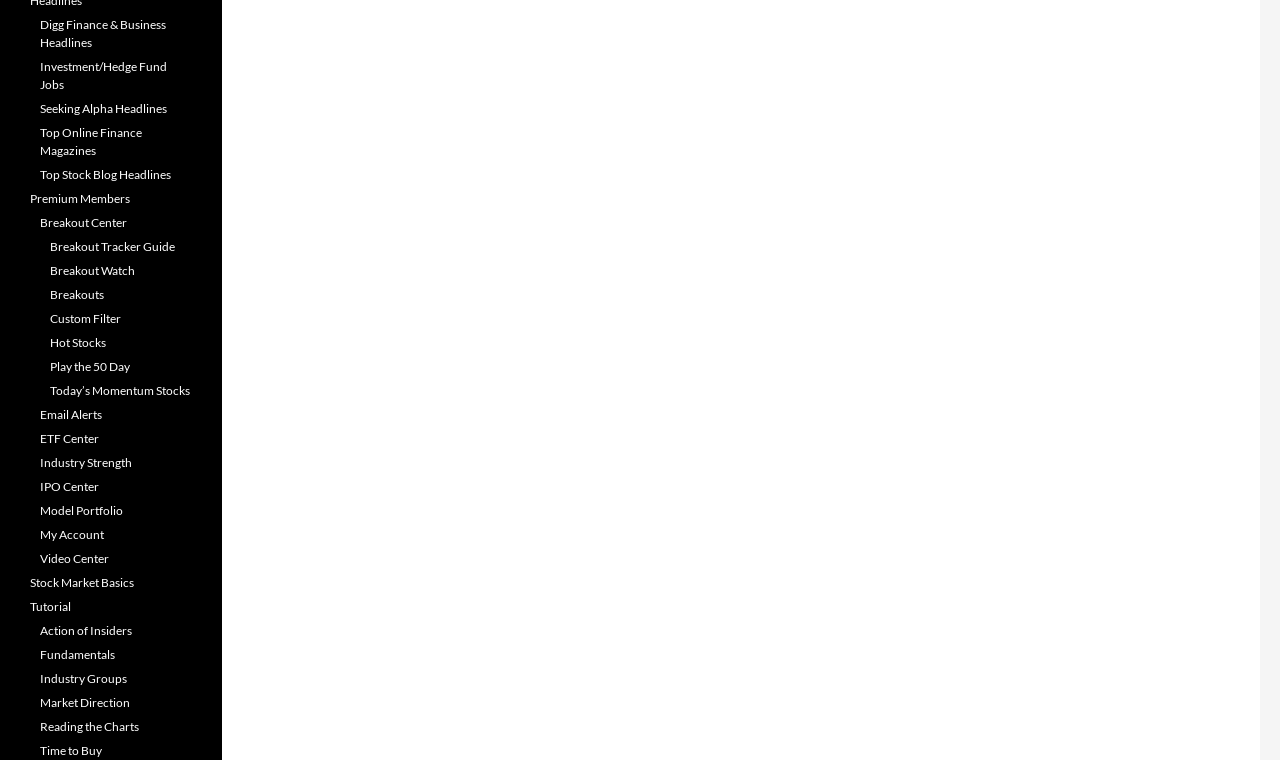Identify the bounding box coordinates for the element you need to click to achieve the following task: "Access Breakout Tracker Guide". Provide the bounding box coordinates as four float numbers between 0 and 1, in the form [left, top, right, bottom].

[0.039, 0.314, 0.137, 0.334]